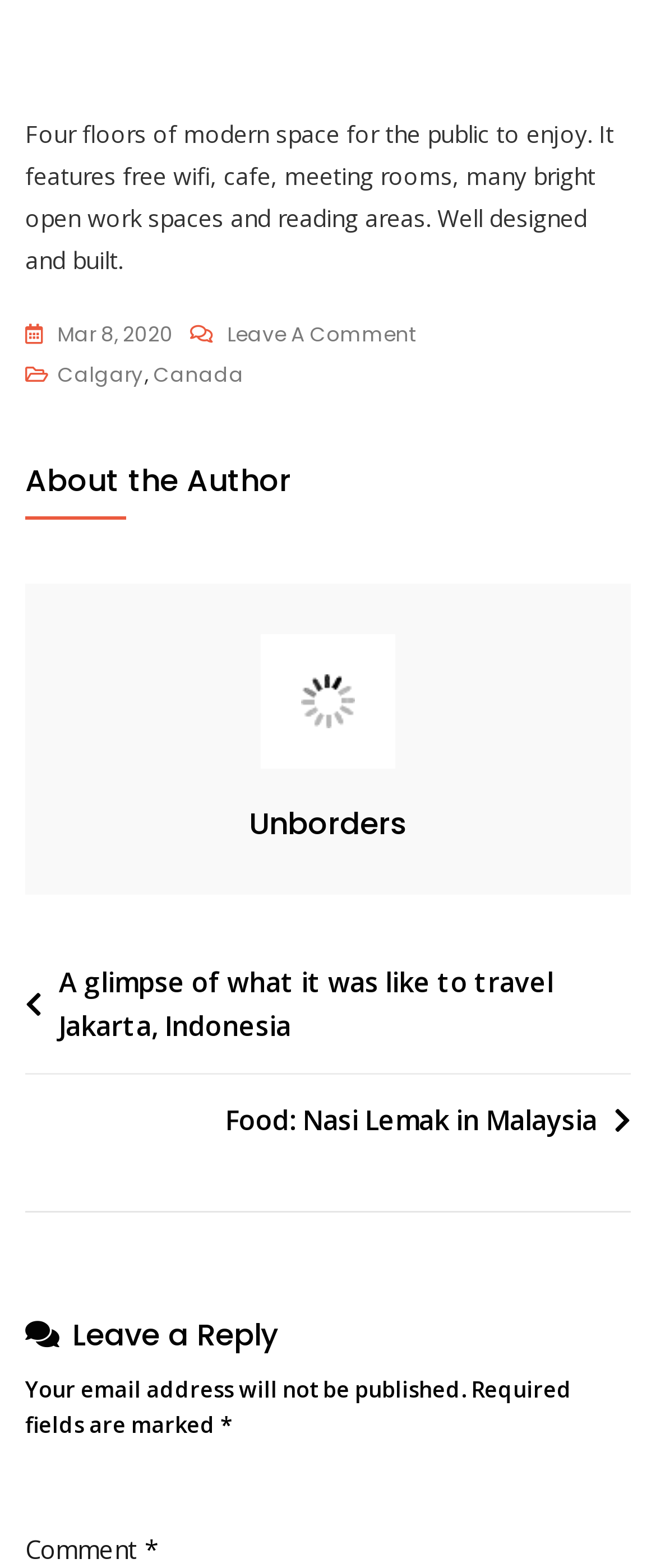What is the feature of the public space?
Provide a well-explained and detailed answer to the question.

Based on the StaticText element with the text 'Four floors of modern space for the public to enjoy. It features free wifi, cafe, meeting rooms, many bright open work spaces and reading areas. Well designed and built.', we can infer that the public space has features such as free wifi, cafe, and meeting rooms.